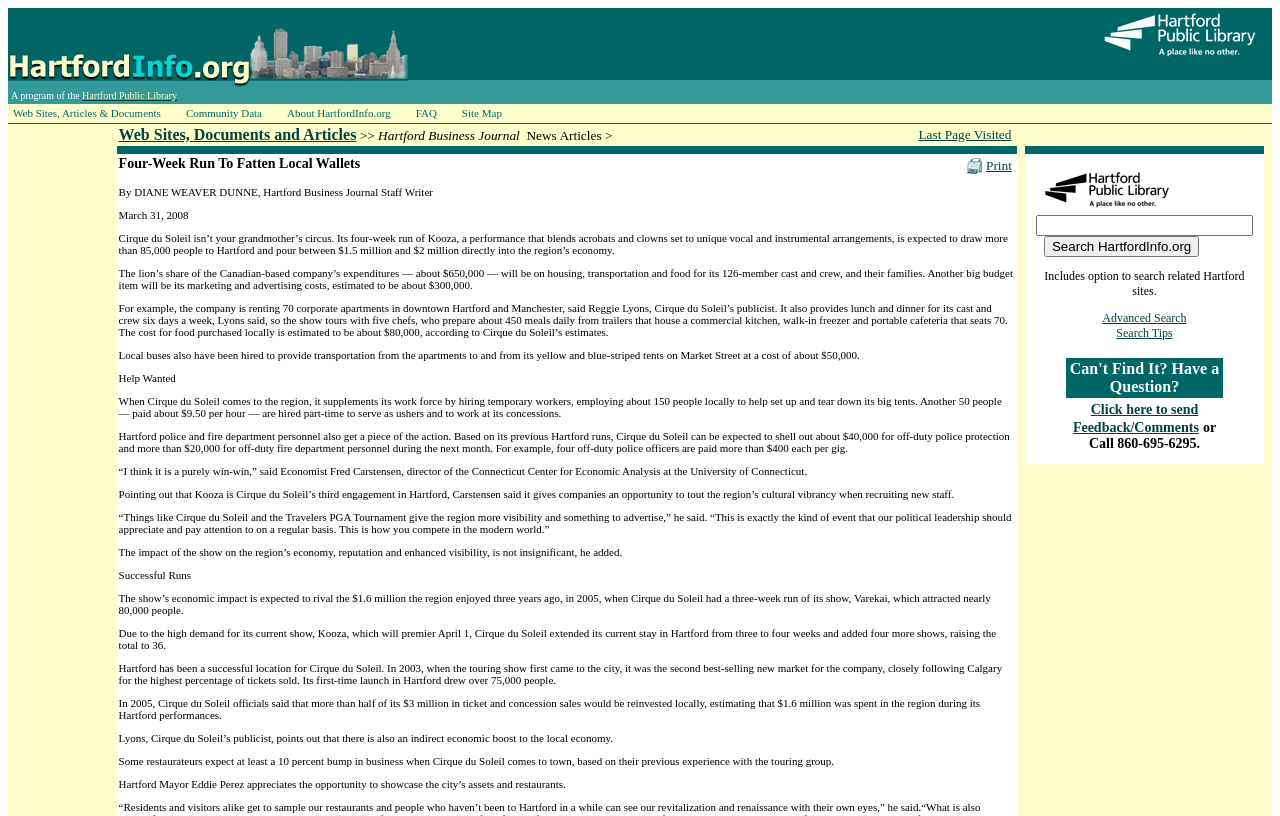How many people are expected to attend the Cirque du Soleil show?
Using the information from the image, provide a comprehensive answer to the question.

According to the article, Cirque du Soleil's four-week run of Kooza is expected to draw more than 85,000 people to Hartford.